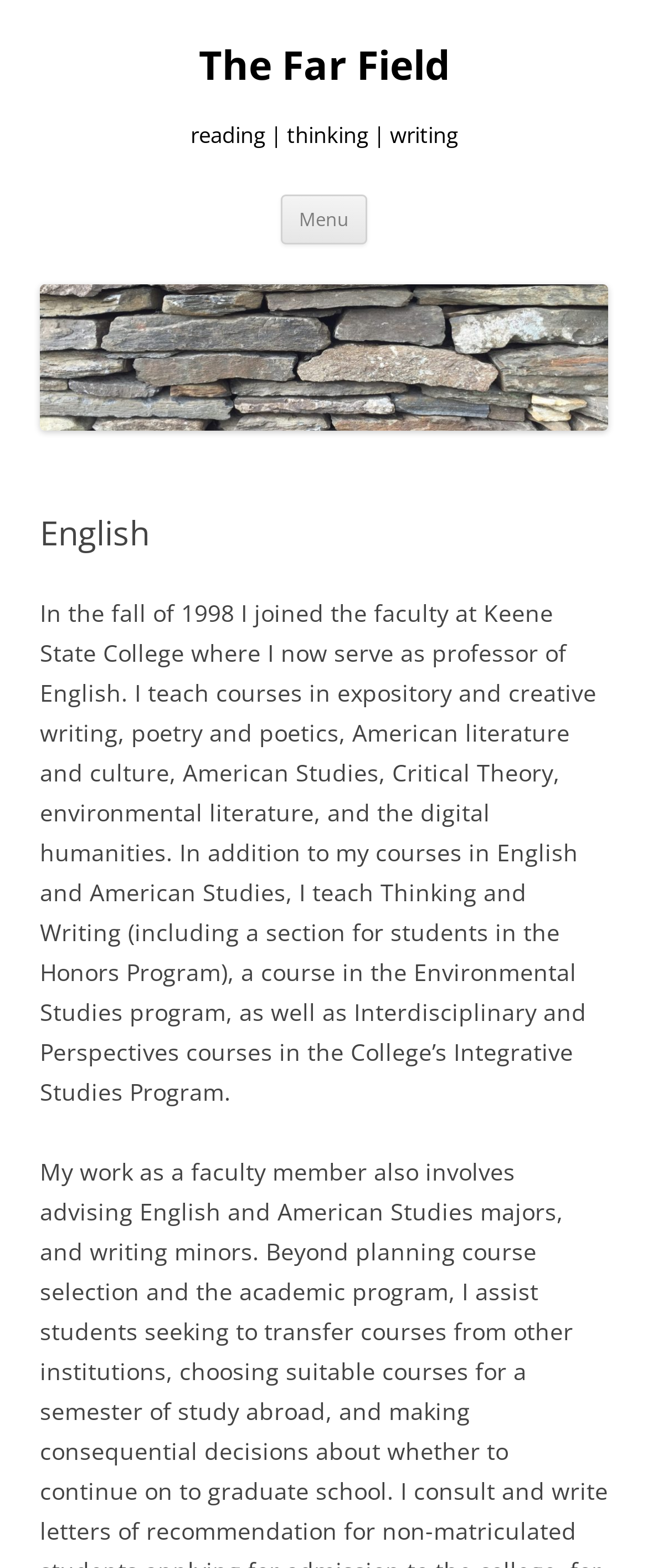What is the professor's field of expertise?
Please interpret the details in the image and answer the question thoroughly.

The webpage indicates that the professor's field of expertise is English, as they are a professor of English and teach various courses related to English literature and language.